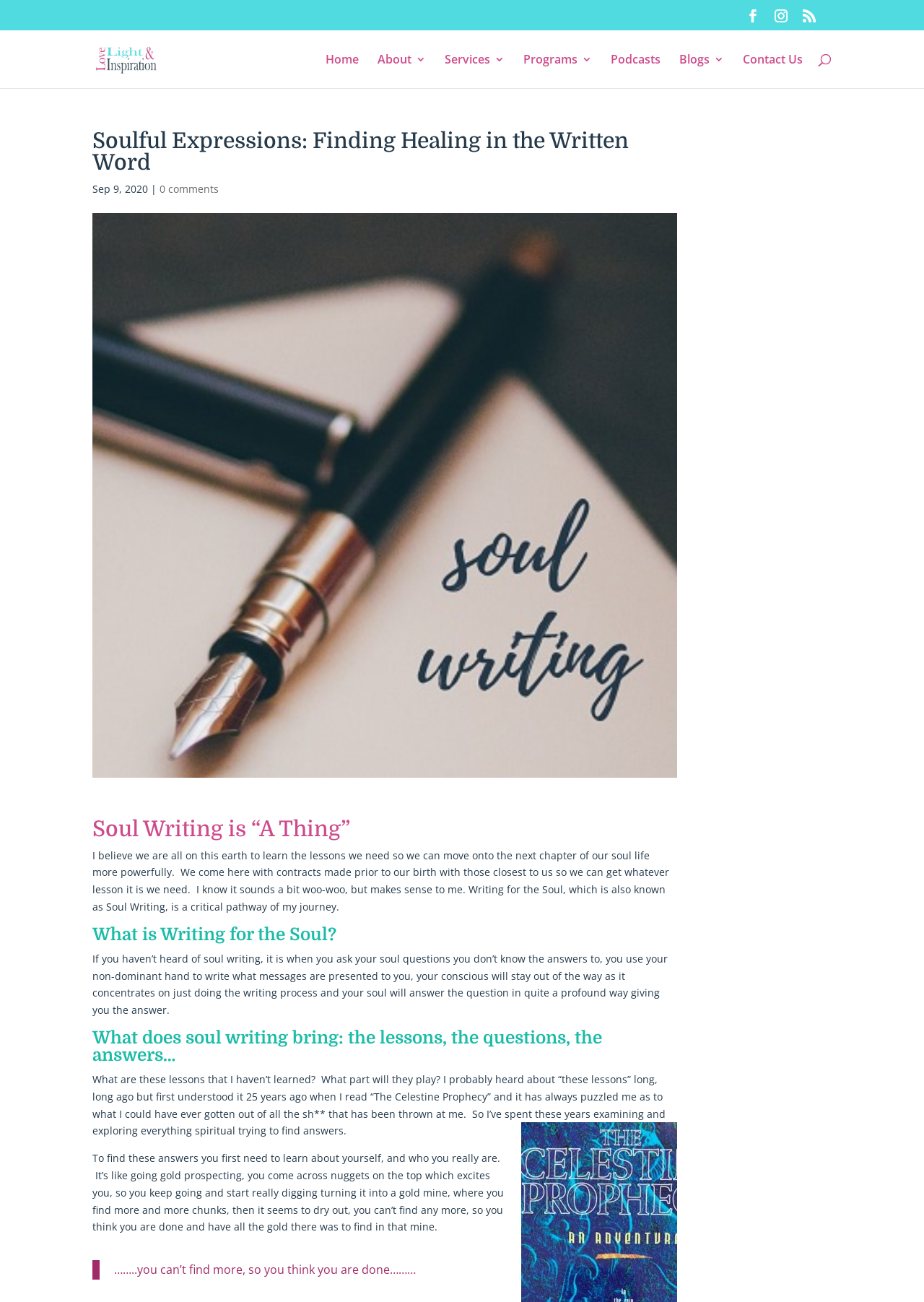What is the image on the webpage about?
Please look at the screenshot and answer using one word or phrase.

Fountain pen and paper